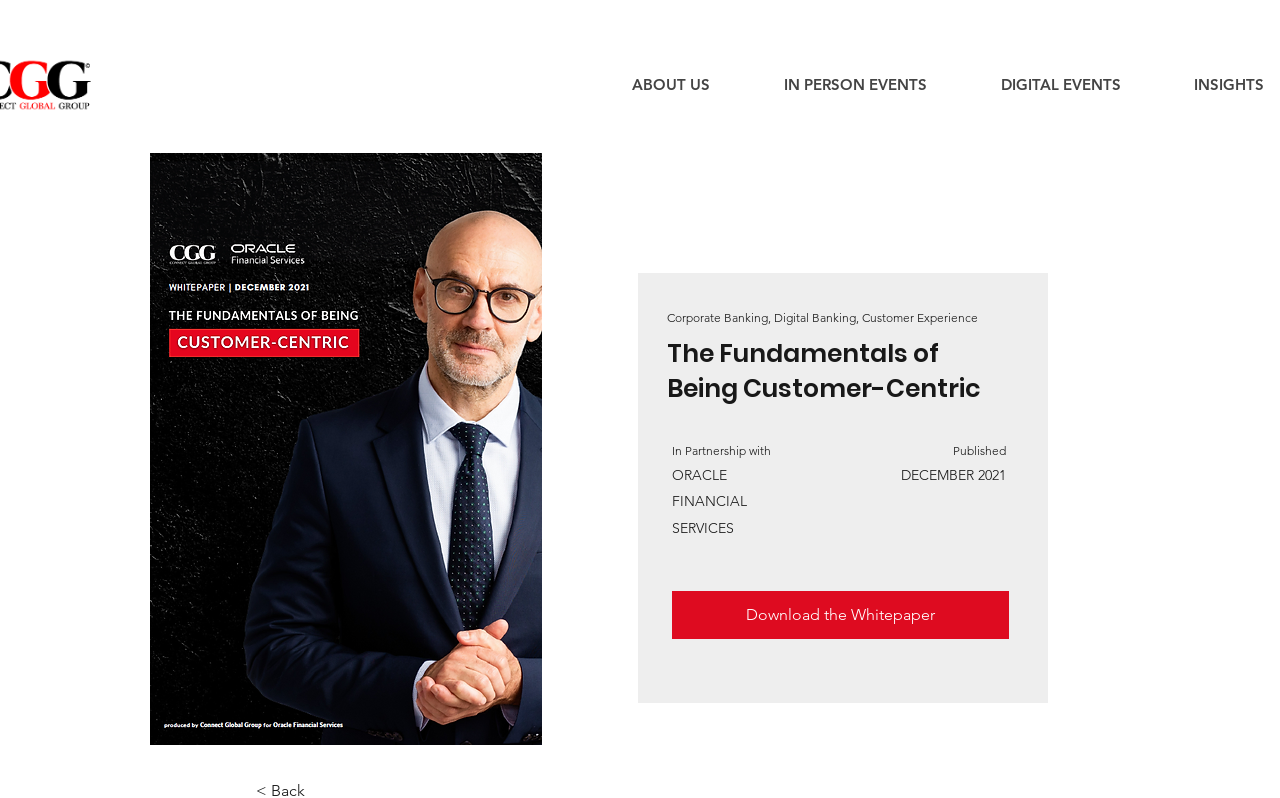How many main navigation links are there?
Examine the webpage screenshot and provide an in-depth answer to the question.

There are three main navigation links: 'ABOUT US', 'IN PERSON EVENTS', and 'DIGITAL EVENTS', which are located at the top of the webpage.